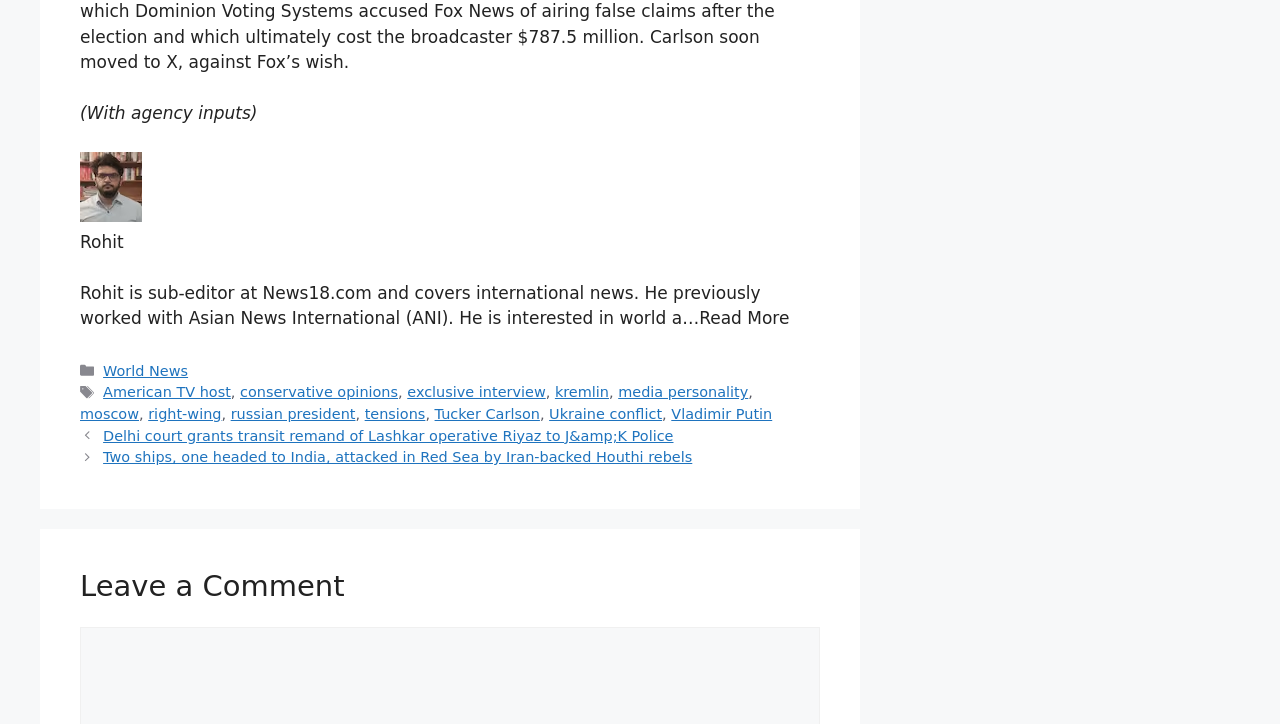Examine the image carefully and respond to the question with a detailed answer: 
Who is the author of this article?

The author of this article is Rohit, who is a sub-editor at News18.com and covers international news, as mentioned in the static text element with bounding box coordinates [0.062, 0.391, 0.594, 0.453].